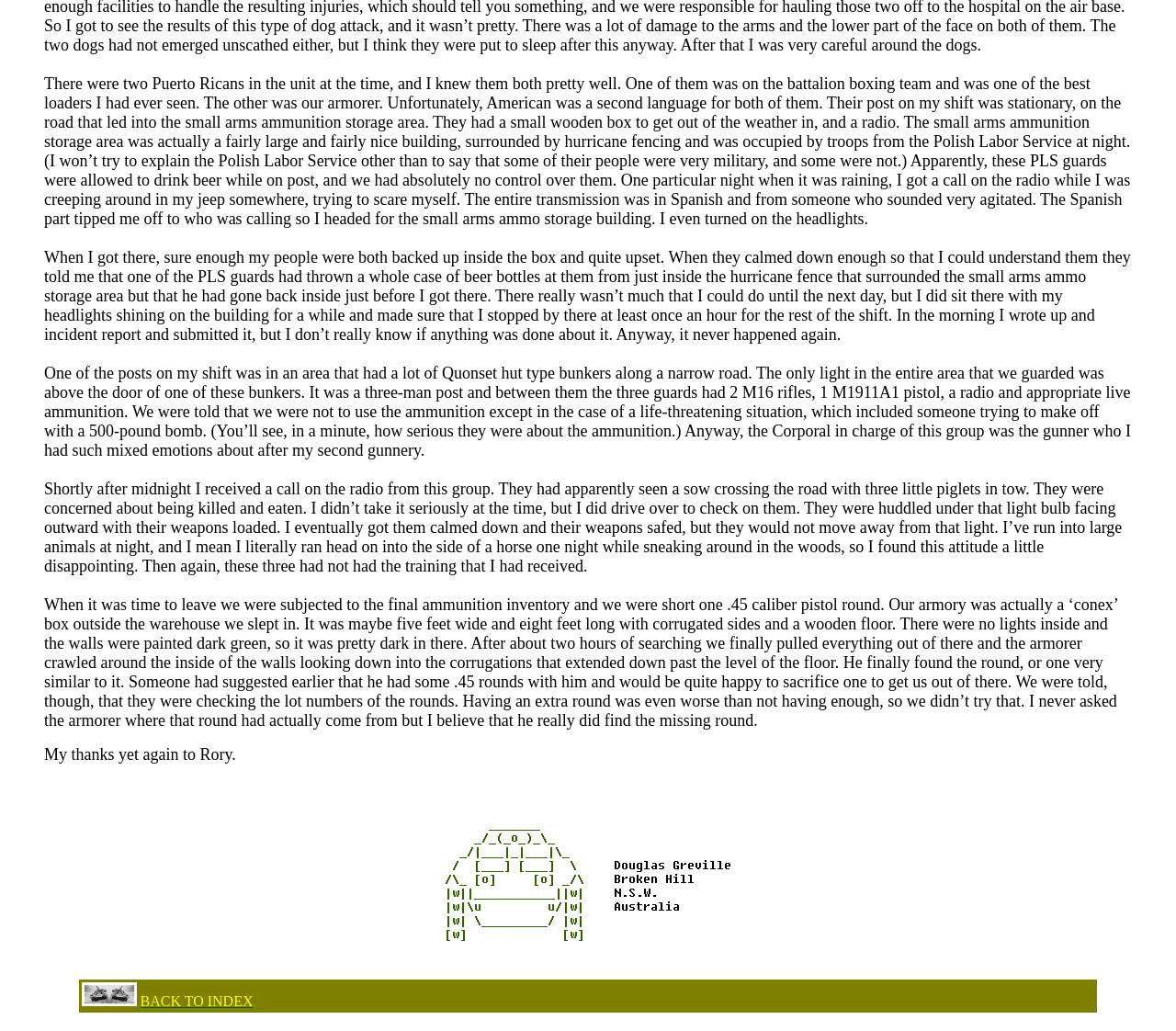What is the purpose of the small wooden box?
Answer with a single word or short phrase according to what you see in the image.

To get out of the weather